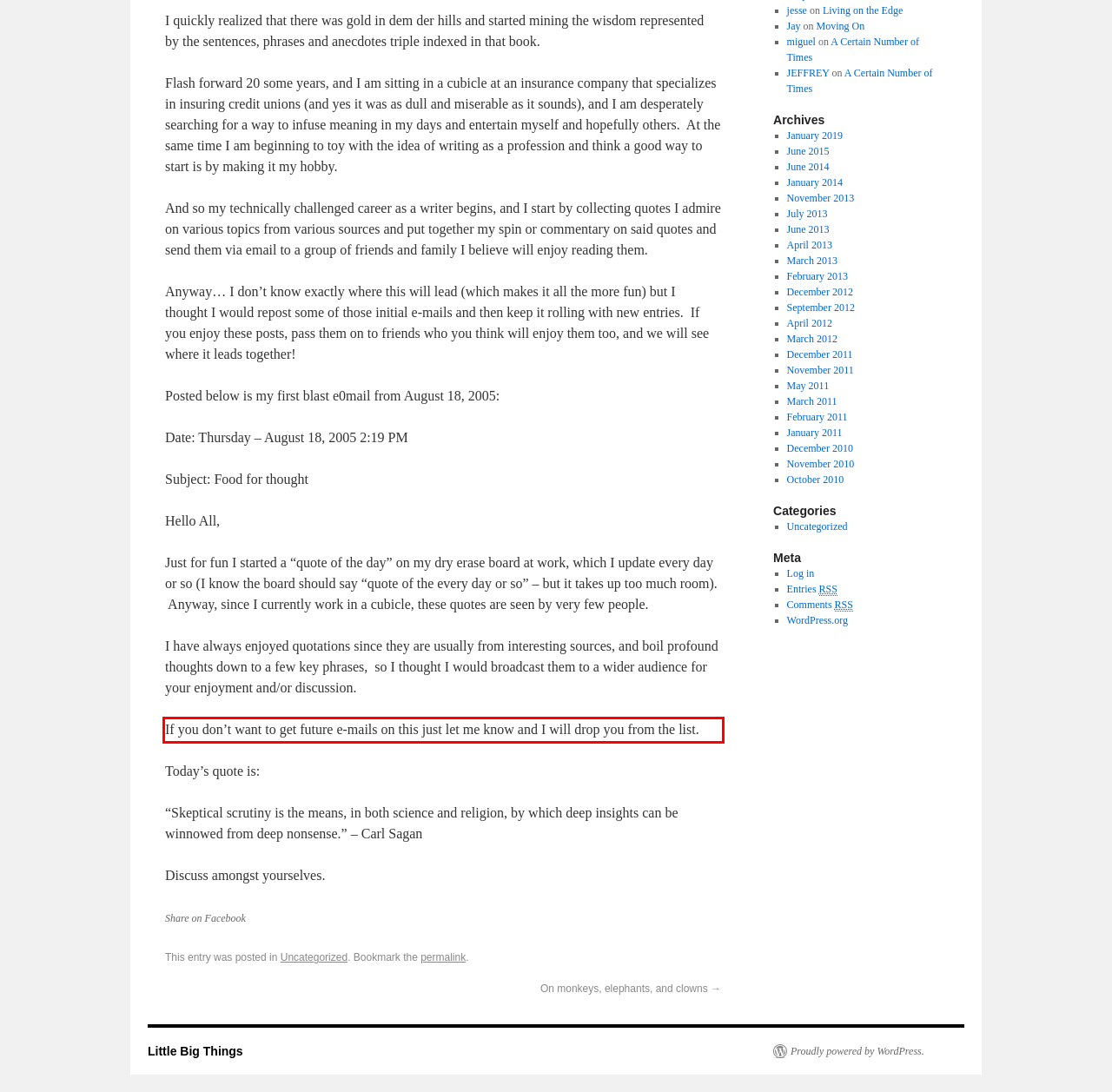From the given screenshot of a webpage, identify the red bounding box and extract the text content within it.

If you don’t want to get future e-mails on this just let me know and I will drop you from the list.